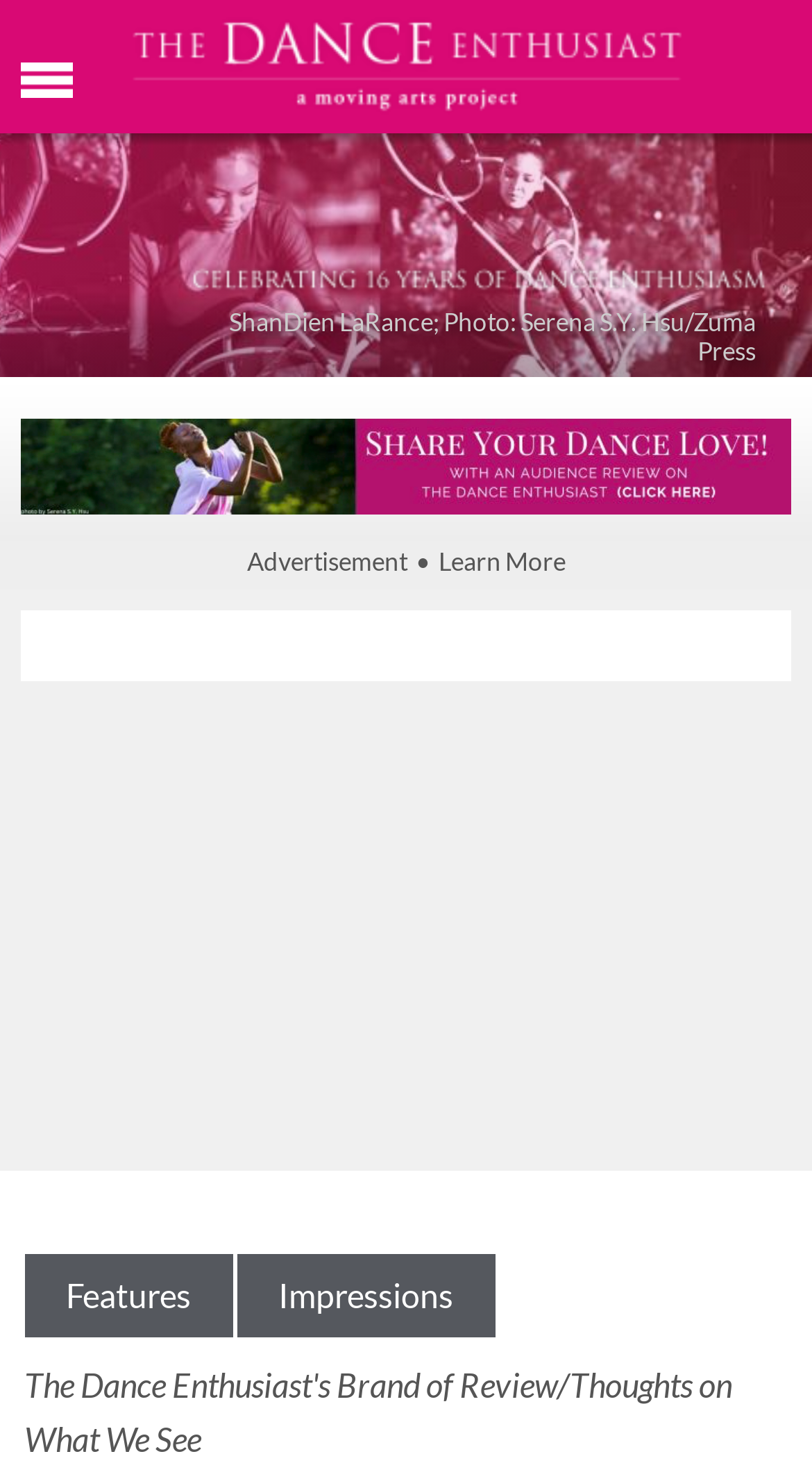What is the name of the dance enthusiast?
Answer the question with a single word or phrase derived from the image.

The Dance Enthusiast